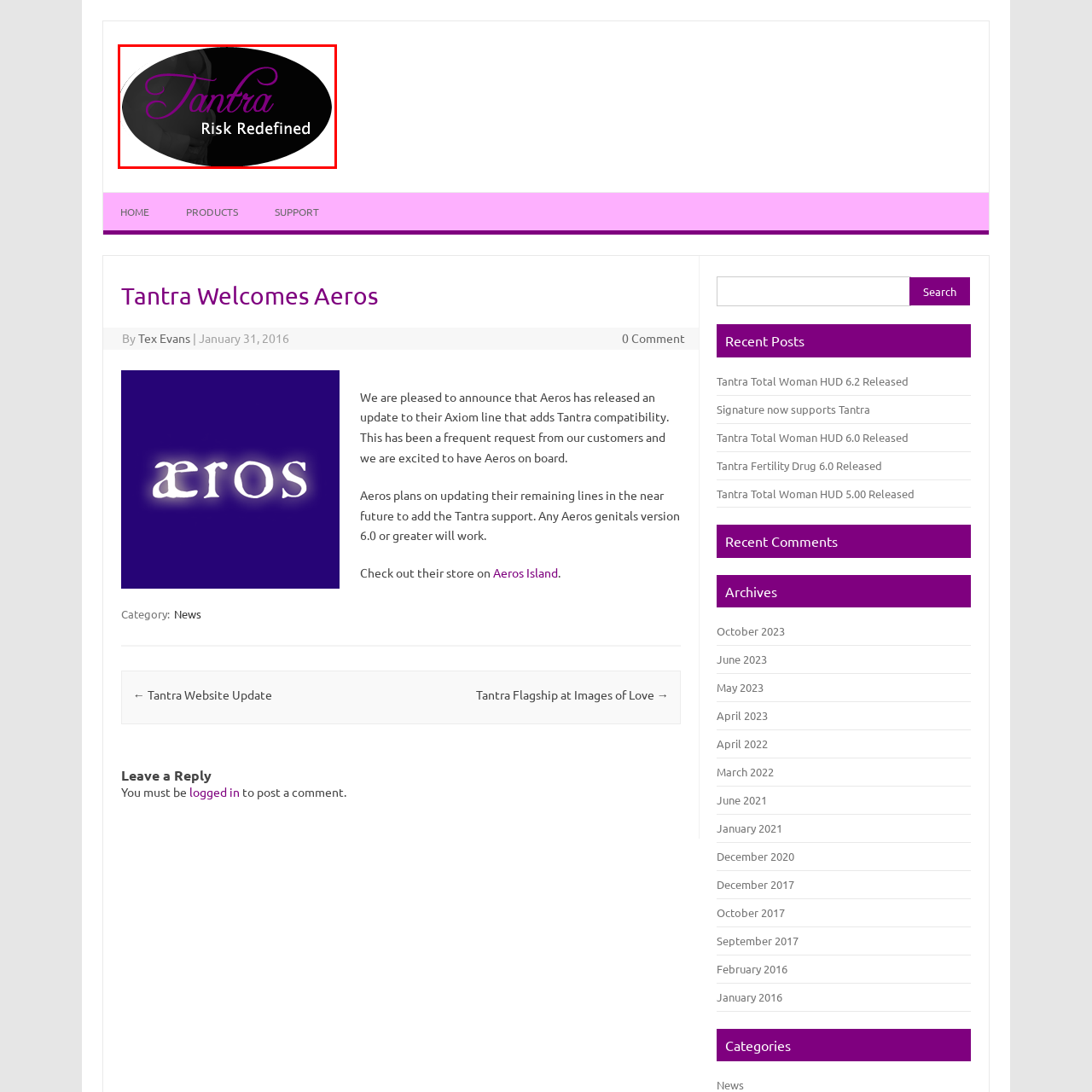Observe the image enclosed by the red rectangle, What is the background color of the logo?
 Give a single word or phrase as your answer.

Black